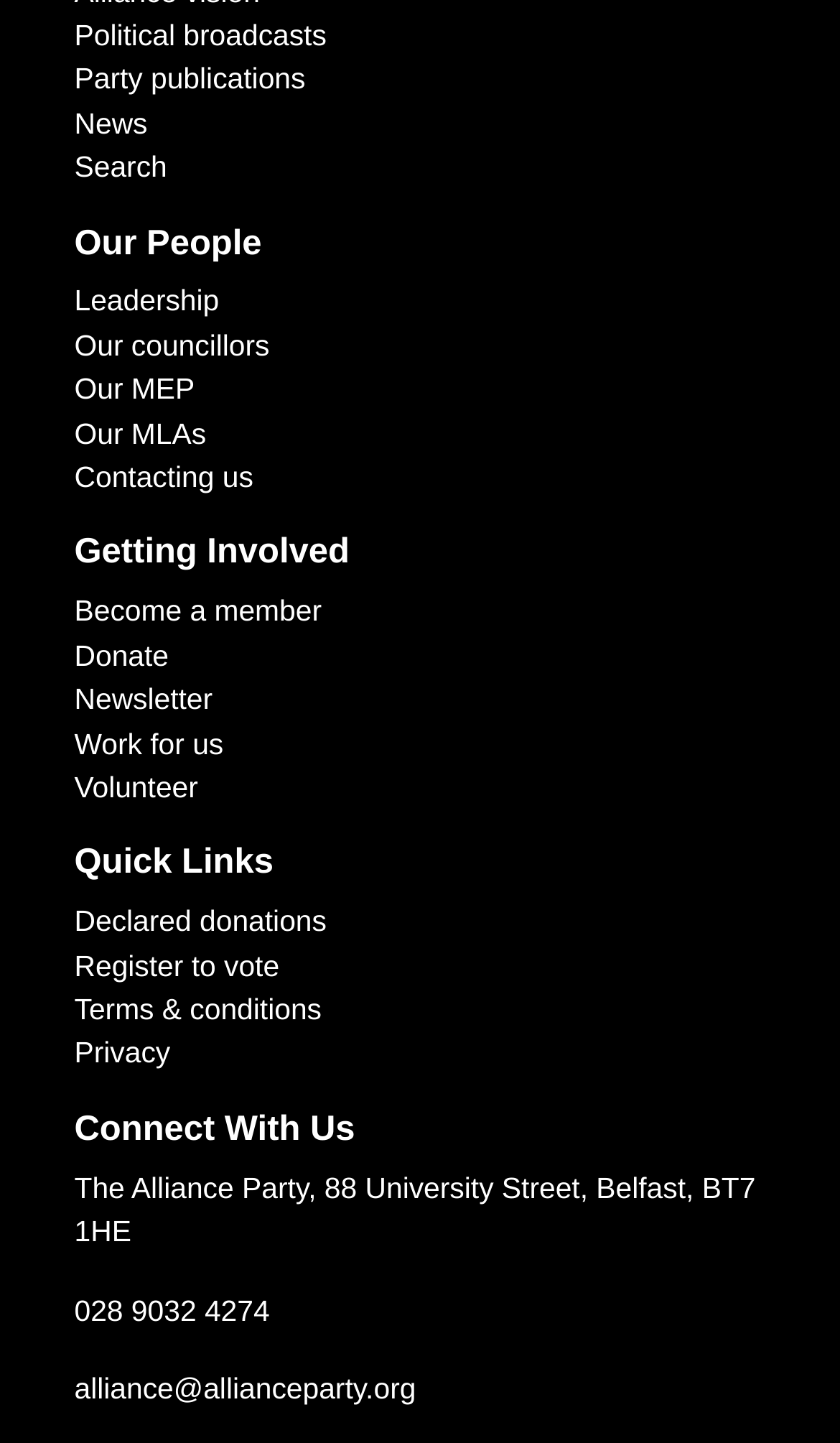Locate the bounding box coordinates of the element you need to click to accomplish the task described by this instruction: "Register to vote".

[0.088, 0.658, 0.333, 0.68]